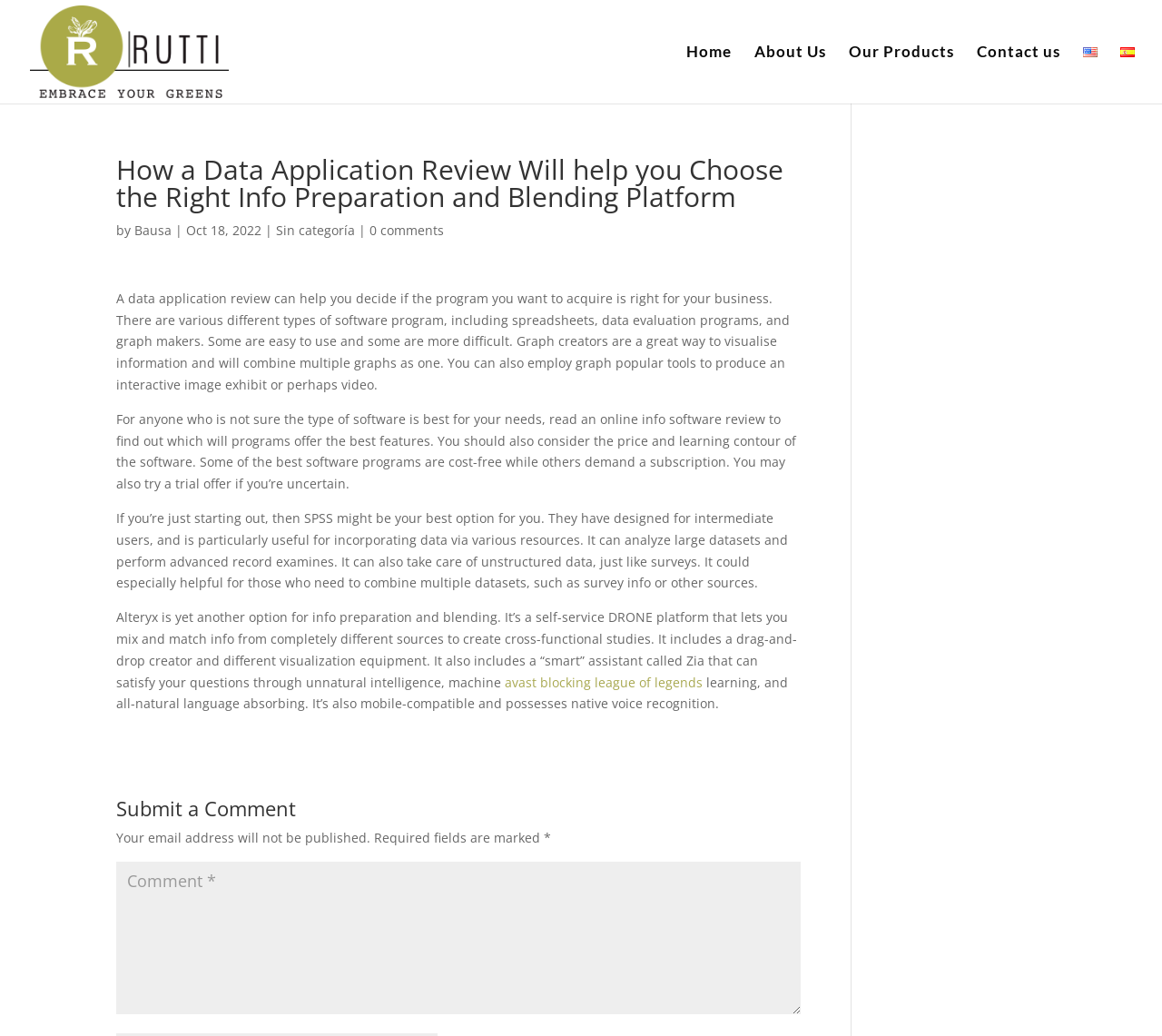Please provide the bounding box coordinates for the element that needs to be clicked to perform the following instruction: "Click the 'Home' link". The coordinates should be given as four float numbers between 0 and 1, i.e., [left, top, right, bottom].

[0.591, 0.044, 0.63, 0.1]